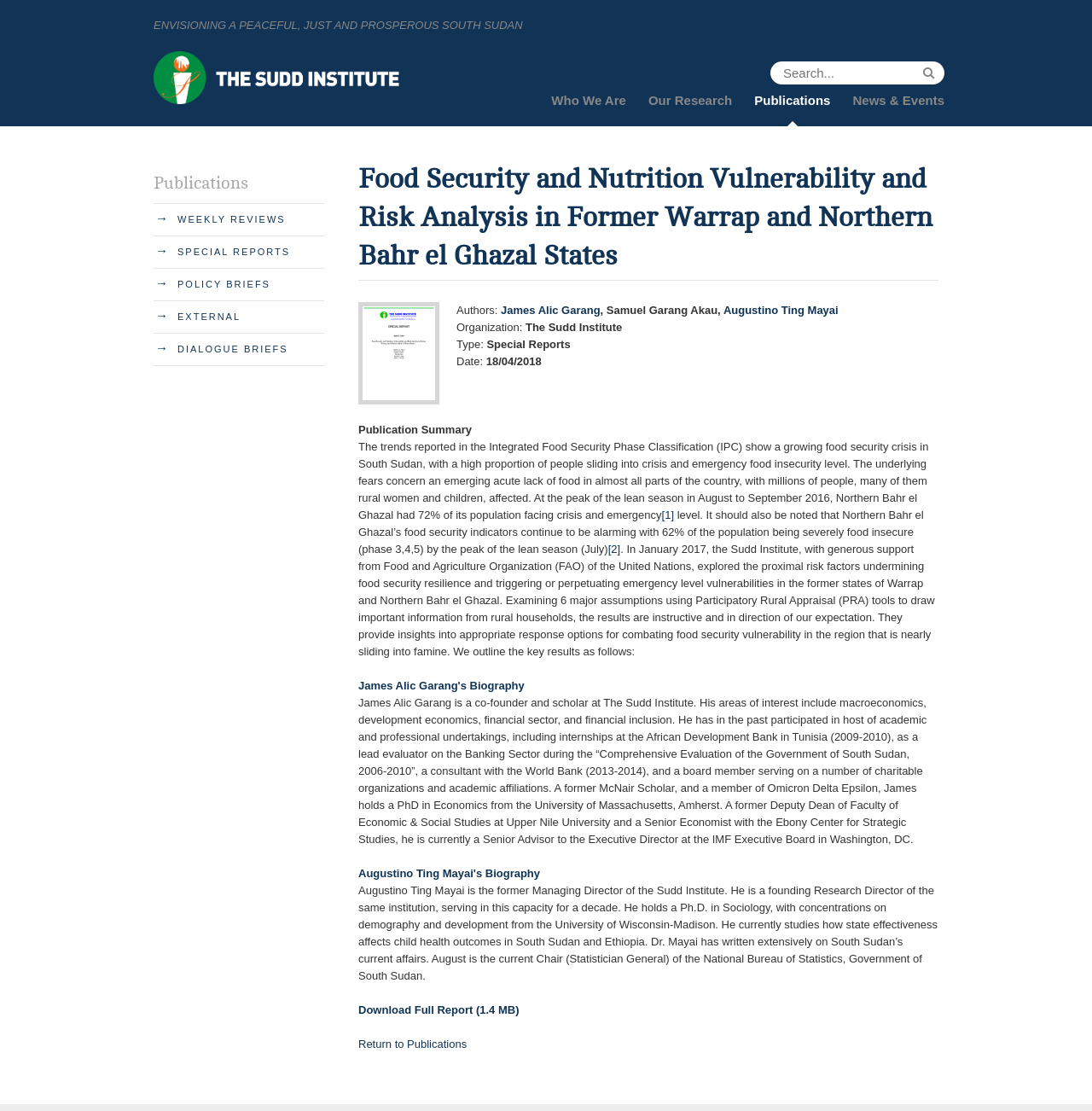What is the type of the publication?
Identify the answer in the screenshot and reply with a single word or phrase.

Special Reports